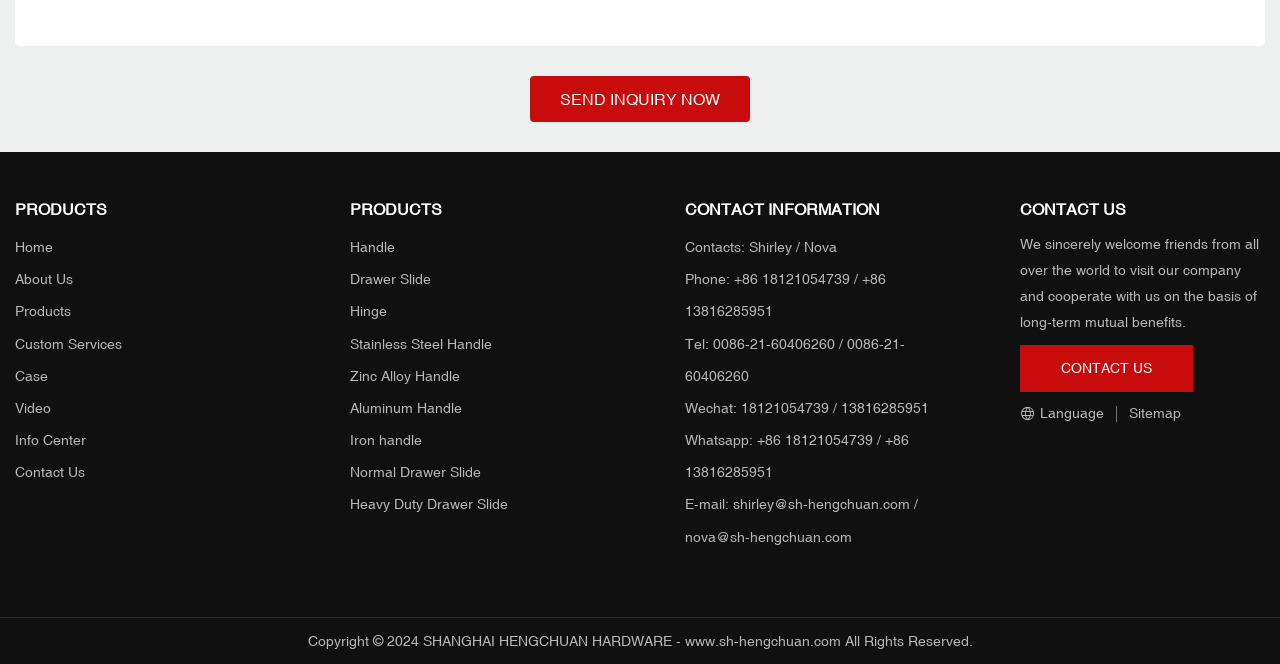Locate the bounding box coordinates of the clickable element to fulfill the following instruction: "View 'Handle' products". Provide the coordinates as four float numbers between 0 and 1 in the format [left, top, right, bottom].

[0.273, 0.36, 0.309, 0.384]